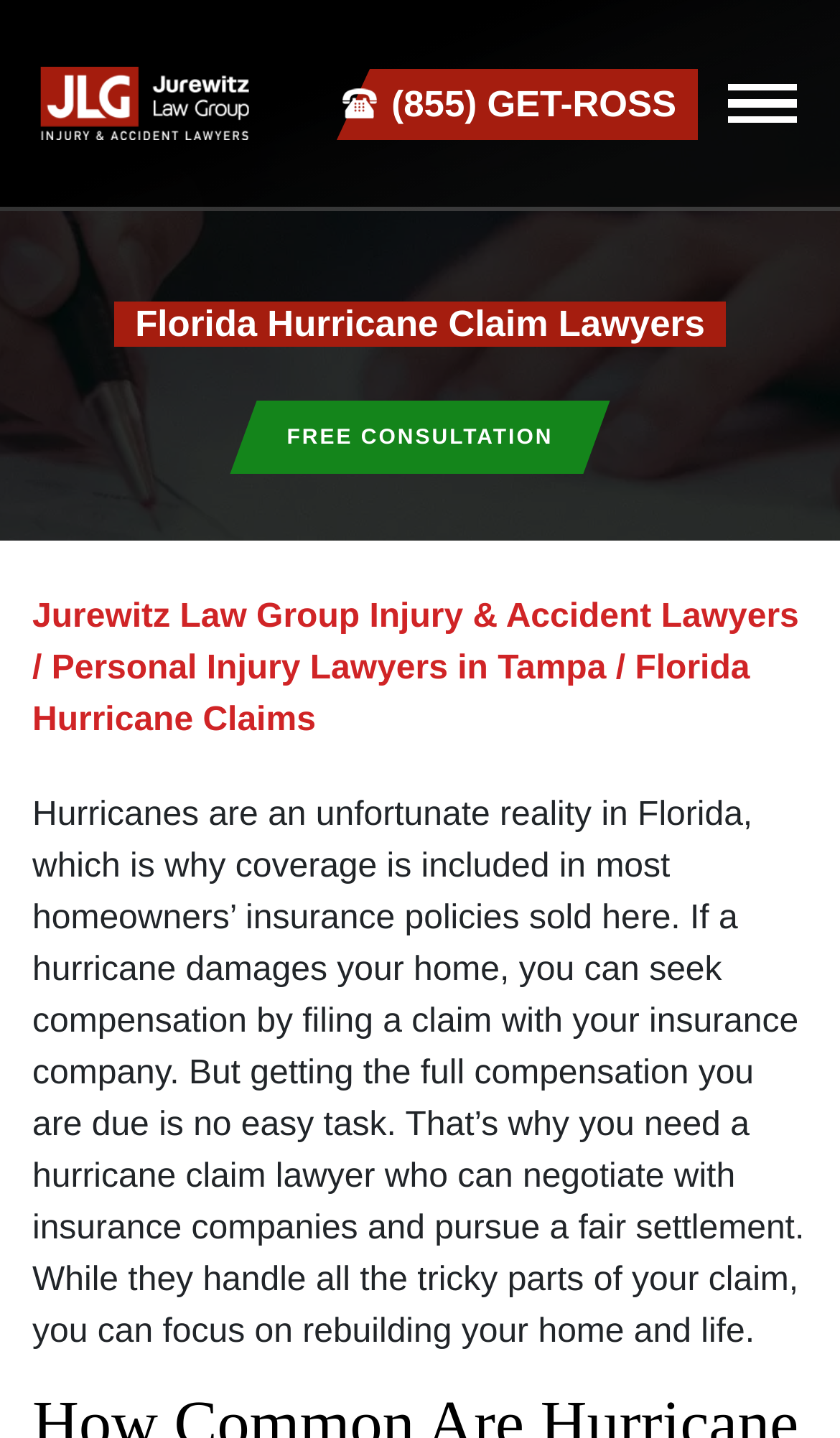What is the name of the law group?
Provide a well-explained and detailed answer to the question.

I found the name of the law group by looking at the top-left corner of the webpage, where there is a logo and a link with the text 'Jurewitz Law Group Injury & Accident Lawyers'.